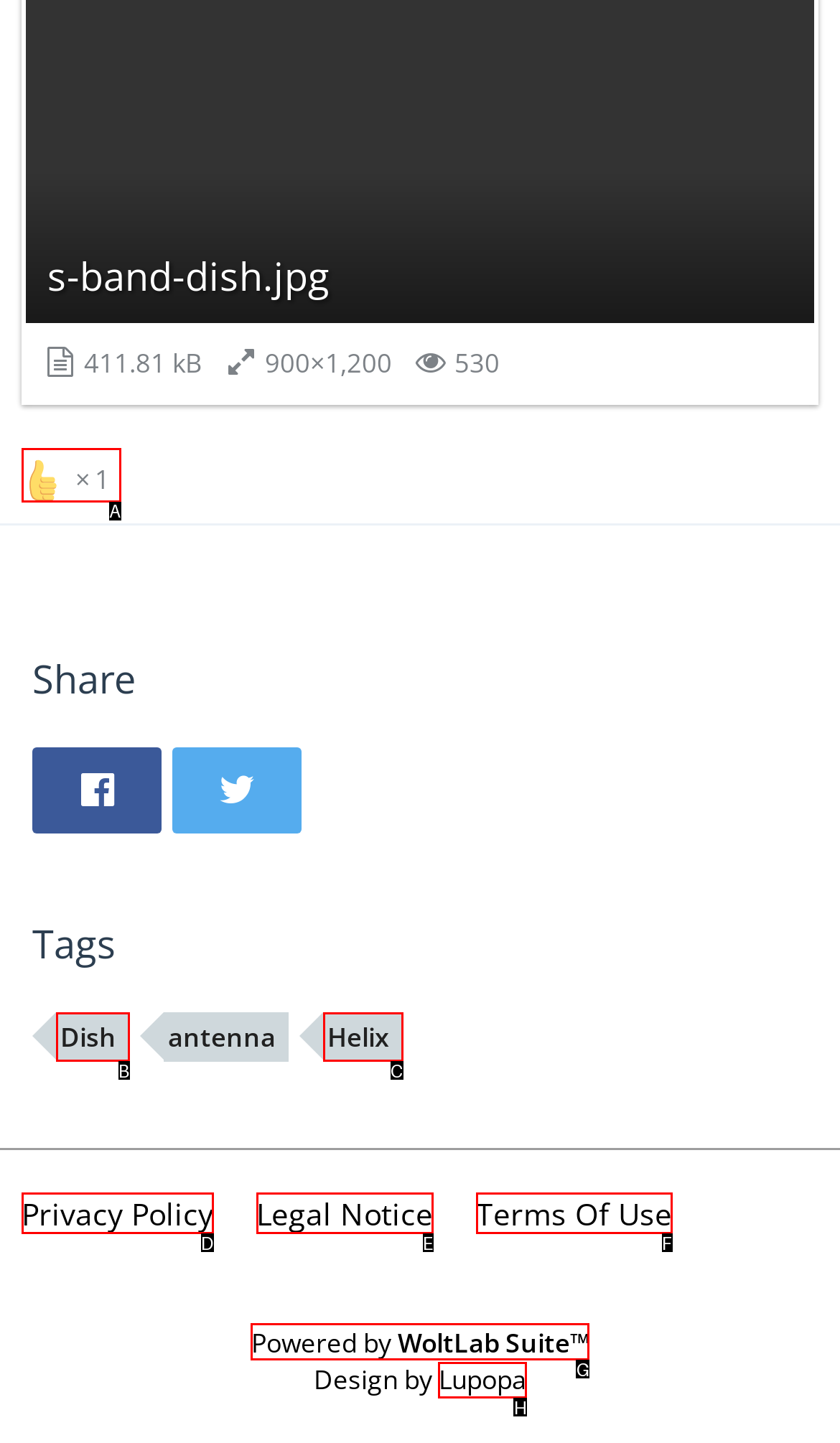Select the HTML element that needs to be clicked to carry out the task: Explore 'FAQs on SEO'
Provide the letter of the correct option.

None